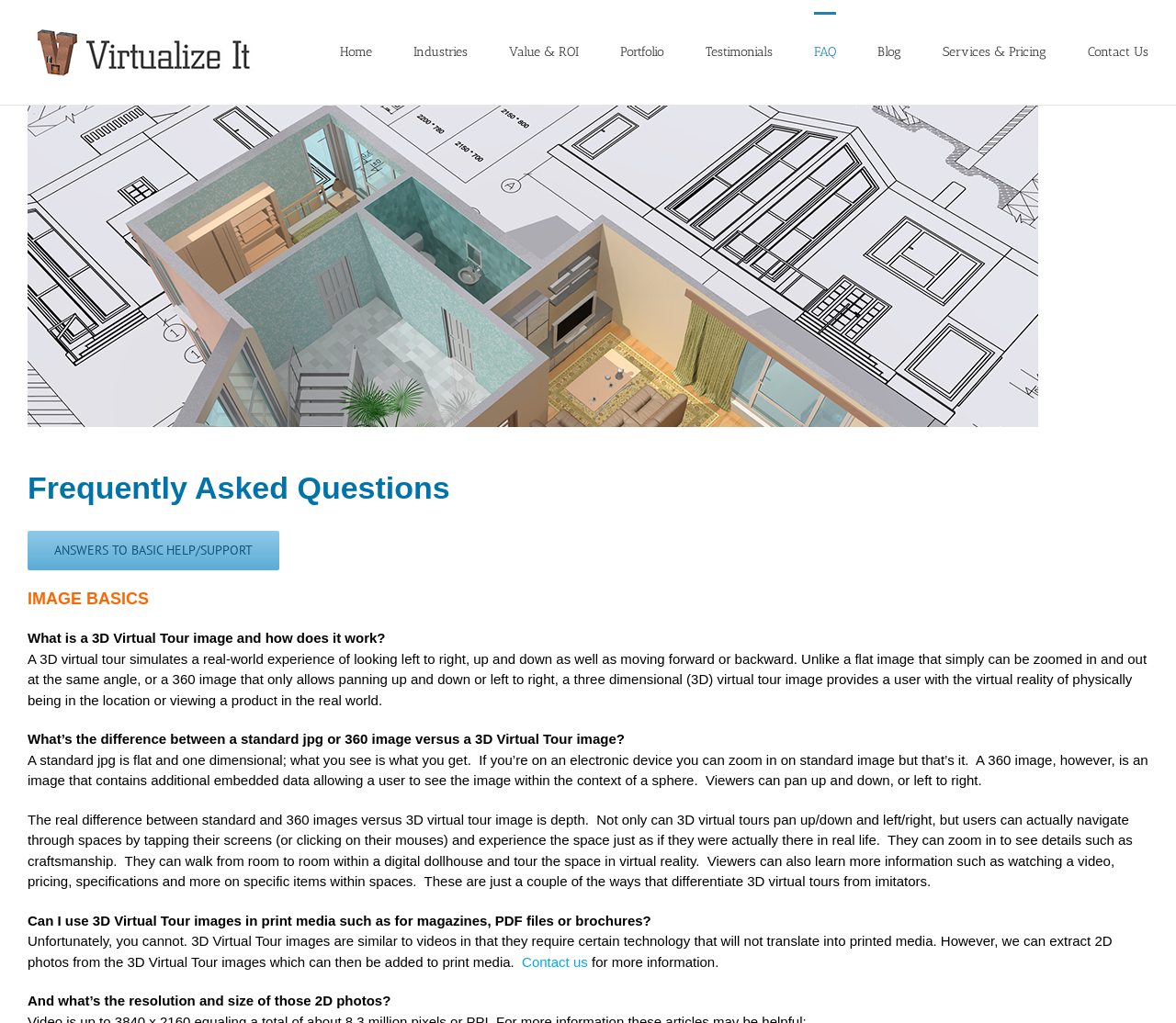Find the bounding box coordinates for the UI element that matches this description: "Meesho Supplier Login".

None